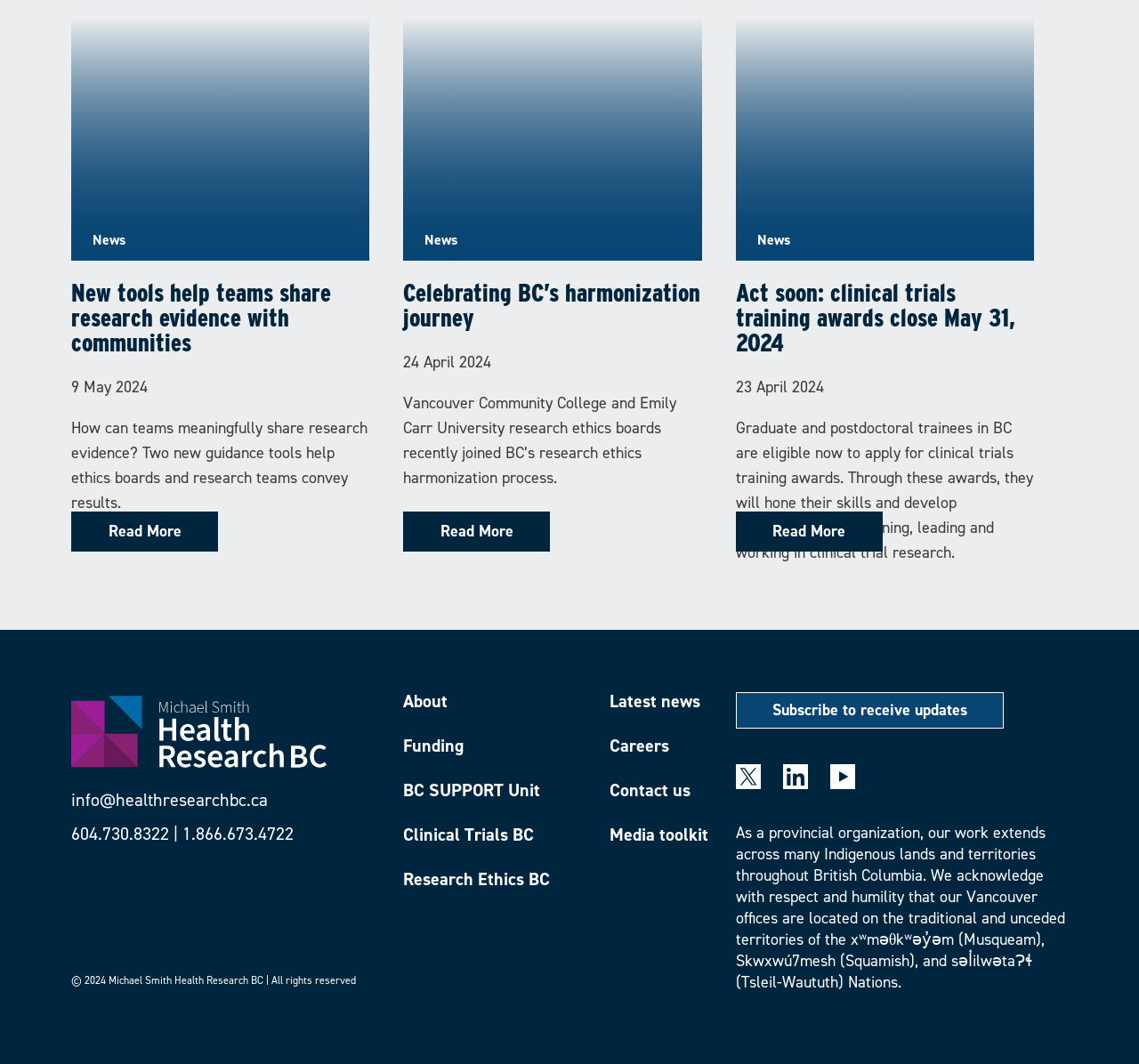How many news articles are on this page?
Please provide a detailed and comprehensive answer to the question.

I counted the number of news articles on the page by looking at the headings that start with 'News' and the corresponding images and text. There are three distinct sections with headings 'News', each with an image, date, and text, so I concluded that there are three news articles on this page.